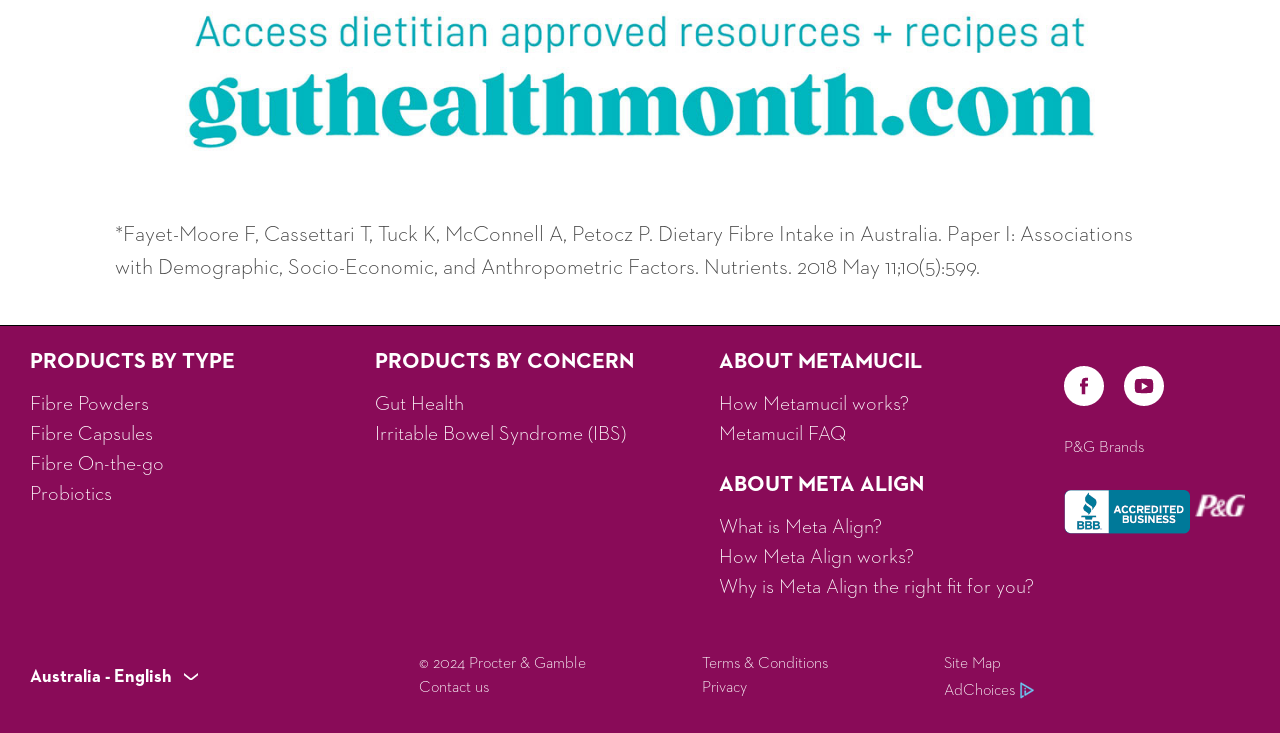Please specify the bounding box coordinates of the clickable region to carry out the following instruction: "Contact us". The coordinates should be four float numbers between 0 and 1, in the format [left, top, right, bottom].

[0.327, 0.928, 0.382, 0.95]